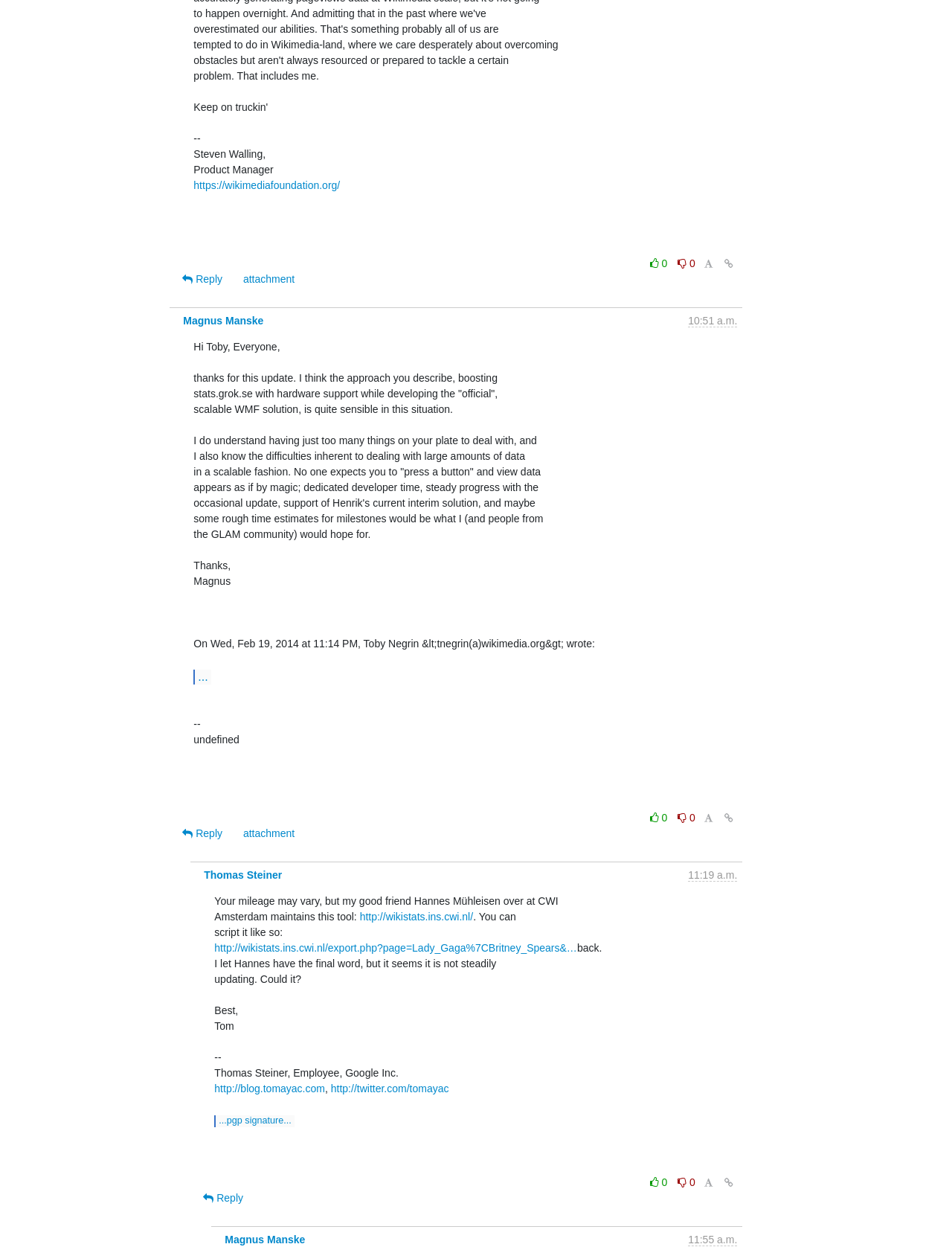Using the description "title="Permalink for this message"", locate and provide the bounding box of the UI element.

[0.757, 0.205, 0.774, 0.219]